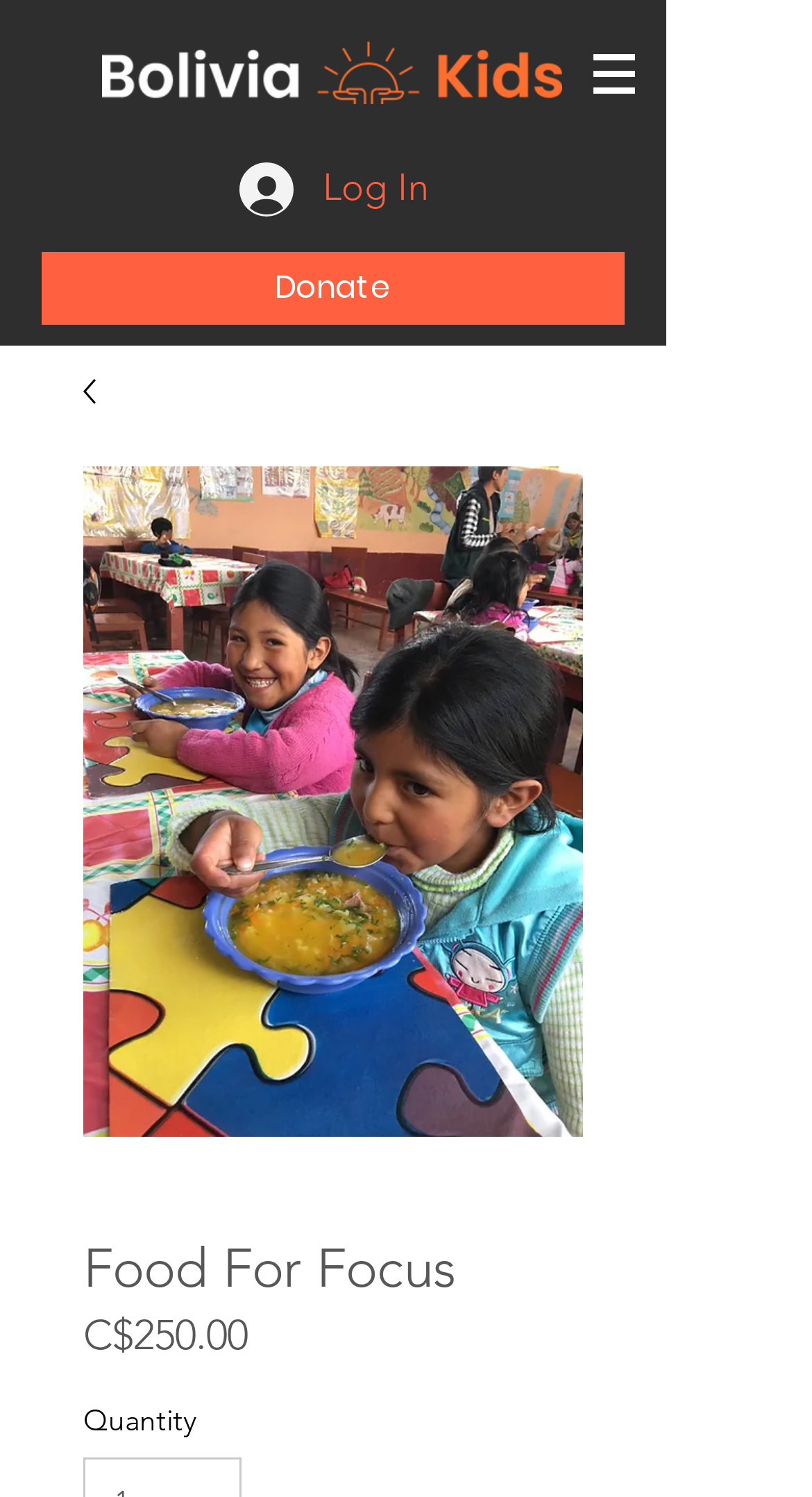Examine the screenshot and answer the question in as much detail as possible: What is the purpose of the 'Donate' button?

The 'Donate' button is located at the top right corner of the webpage, and it has a dropdown menu with a price and quantity option, indicating that it is used to donate a certain amount of money.